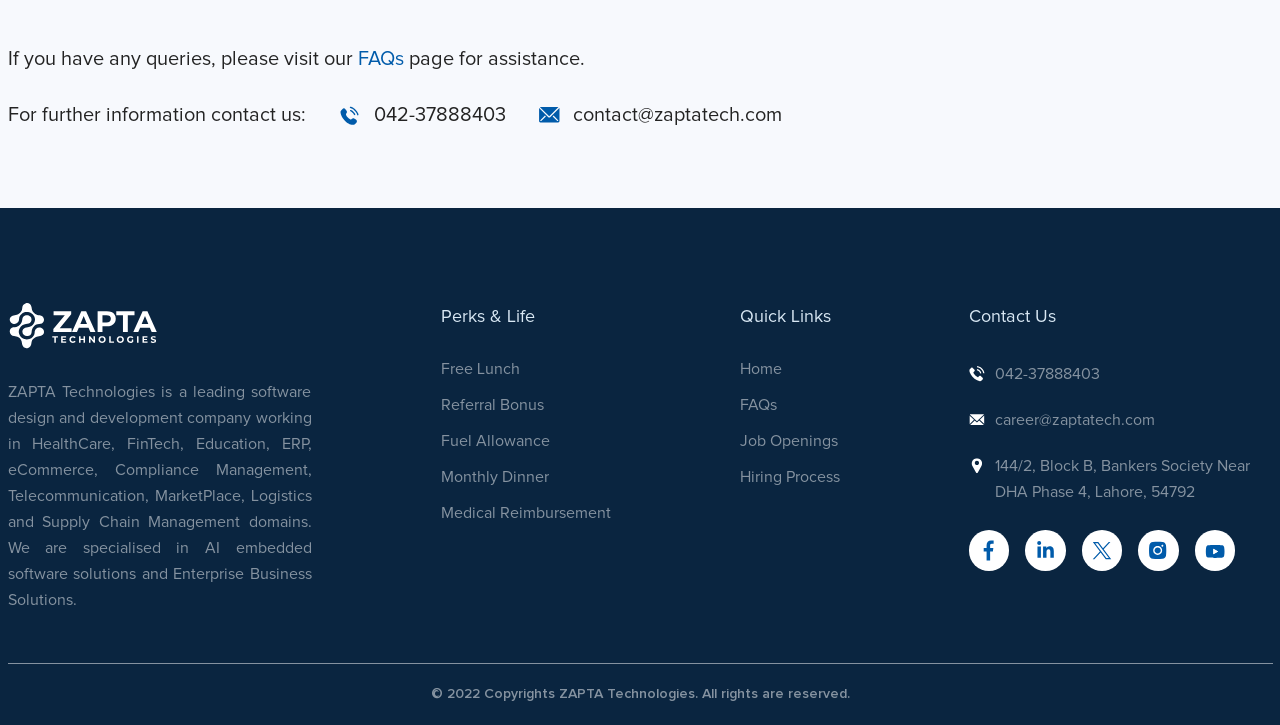Please specify the bounding box coordinates of the clickable region necessary for completing the following instruction: "view job openings". The coordinates must consist of four float numbers between 0 and 1, i.e., [left, top, right, bottom].

[0.578, 0.598, 0.654, 0.62]